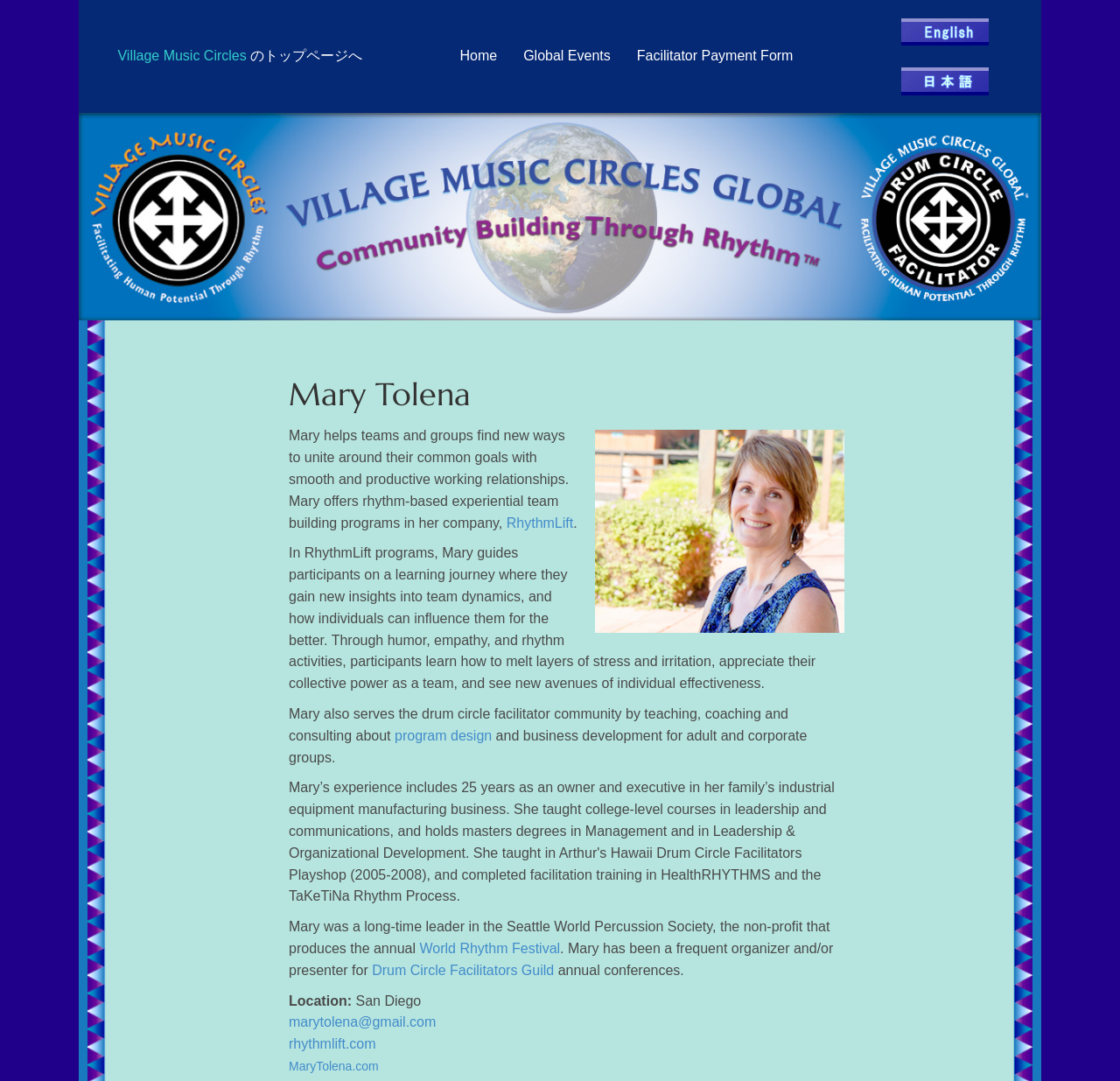Where is Mary located?
Refer to the image and respond with a one-word or short-phrase answer.

San Diego